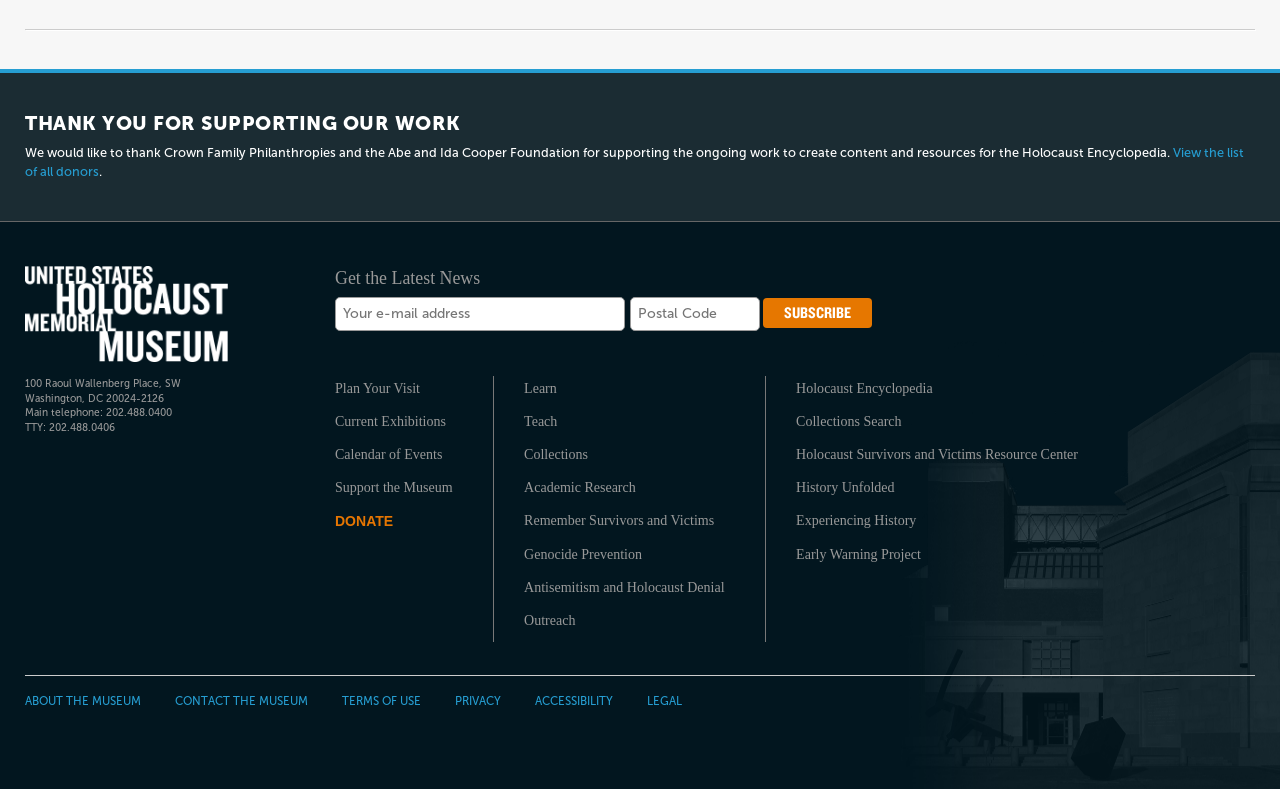Please identify the bounding box coordinates of the element's region that needs to be clicked to fulfill the following instruction: "Subscribe to the newsletter". The bounding box coordinates should consist of four float numbers between 0 and 1, i.e., [left, top, right, bottom].

[0.596, 0.377, 0.681, 0.415]